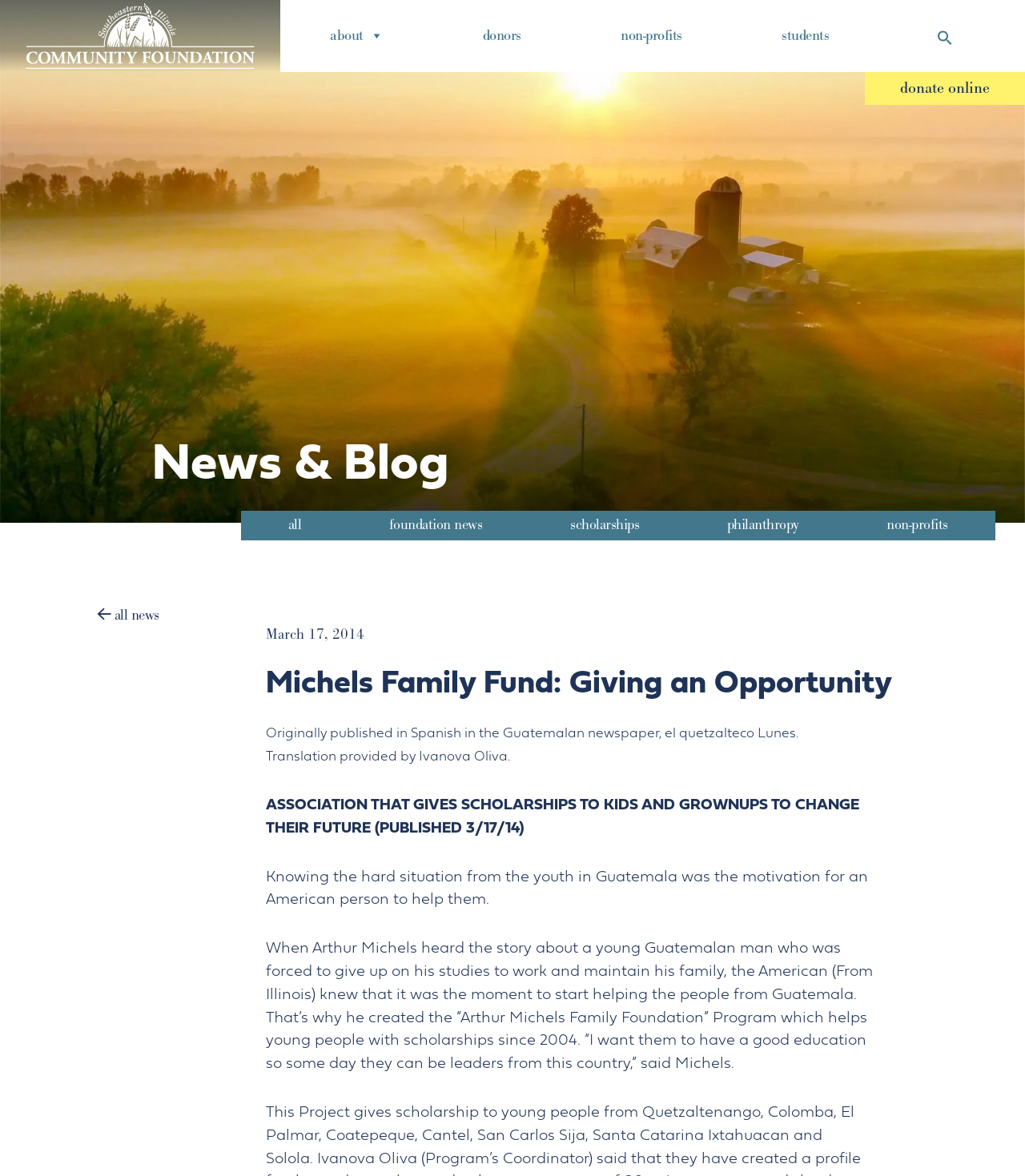Given the element description Donors, identify the bounding box coordinates for the UI element on the webpage screenshot. The format should be (top-left x, top-left y, bottom-right x, bottom-right y), with values between 0 and 1.

[0.455, 0.017, 0.524, 0.044]